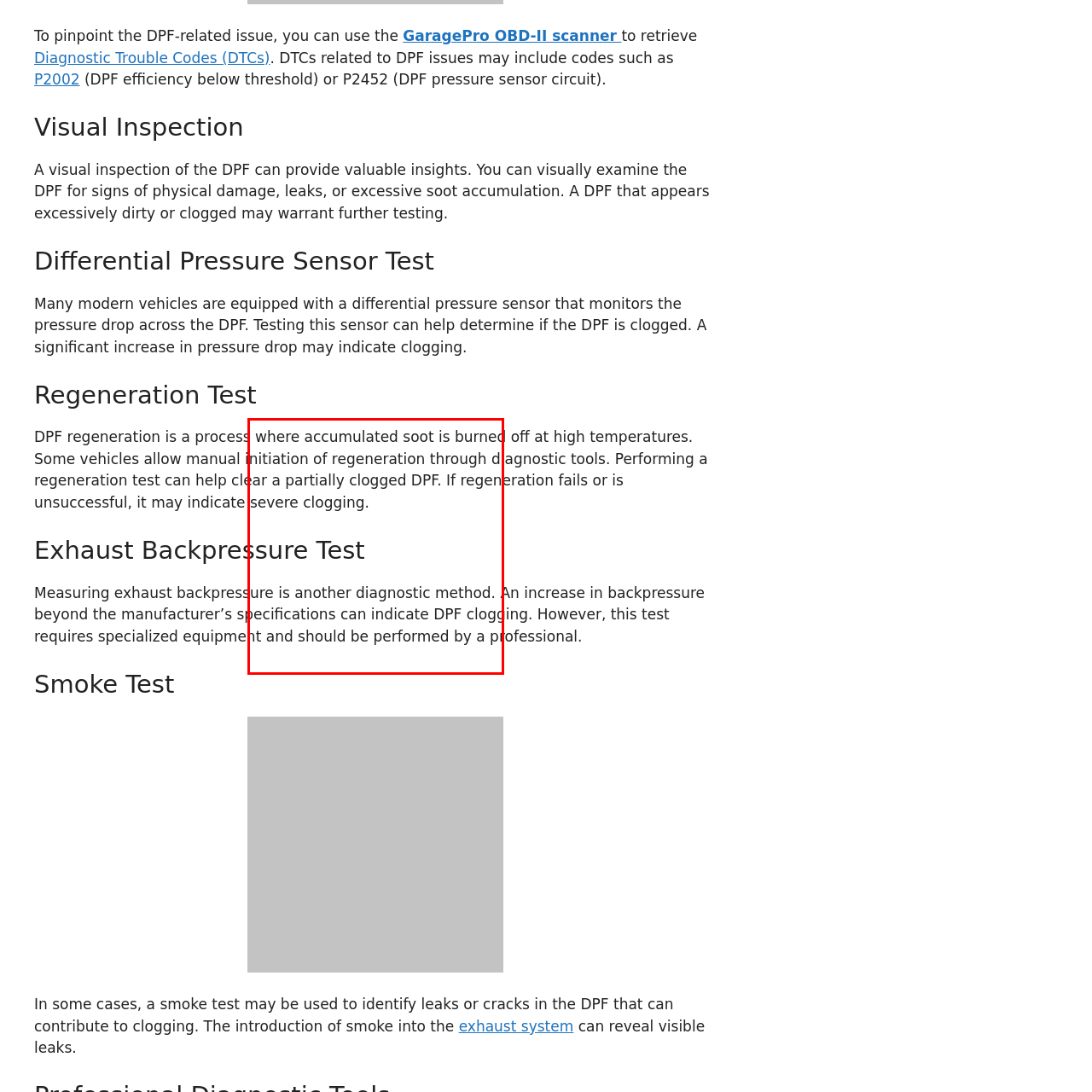Create a detailed narrative describing the image bounded by the red box.

The image titled "Emission" is part of a section discussing methods for diagnosing issues related to Diesel Particulate Filters (DPF). It appears beneath the heading "Smoke Test," which highlights the importance of this diagnostic method to identify potential leaks or cracks in the DPF that may contribute to clogging. This smoke test involves introducing smoke into the exhaust system, providing a visual indication of any leaks present. The surrounding text emphasizes that assessing exhaust backpressure and performing regeneration tests are also crucial for evaluating DPF health, indicating a comprehensive approach to maintaining vehicle performance and emissions standards.